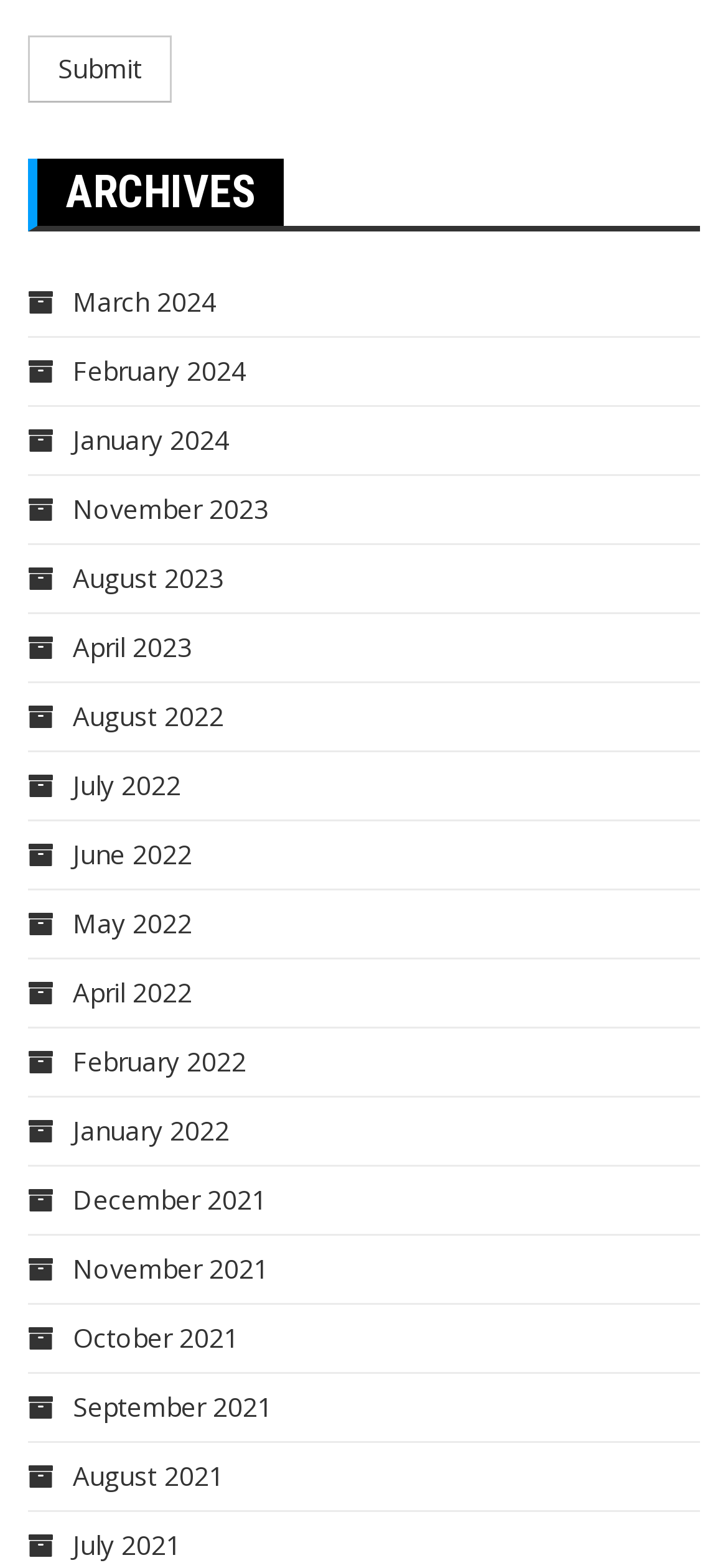How many links are there?
Based on the image, give a one-word or short phrase answer.

24